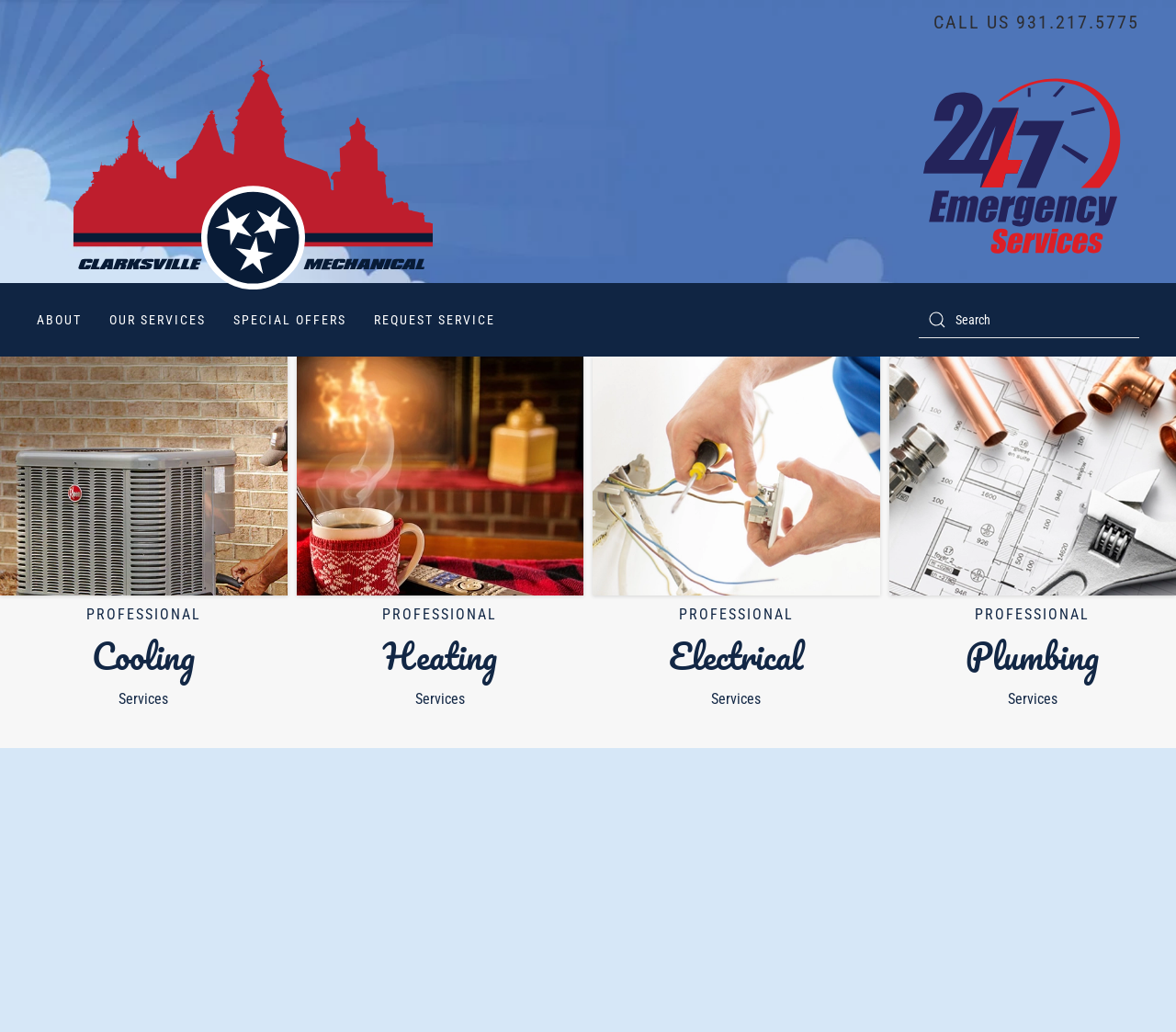What services are offered by Clarksville Mechanical? Examine the screenshot and reply using just one word or a brief phrase.

Cooling, Heating, Electrical, Plumbing